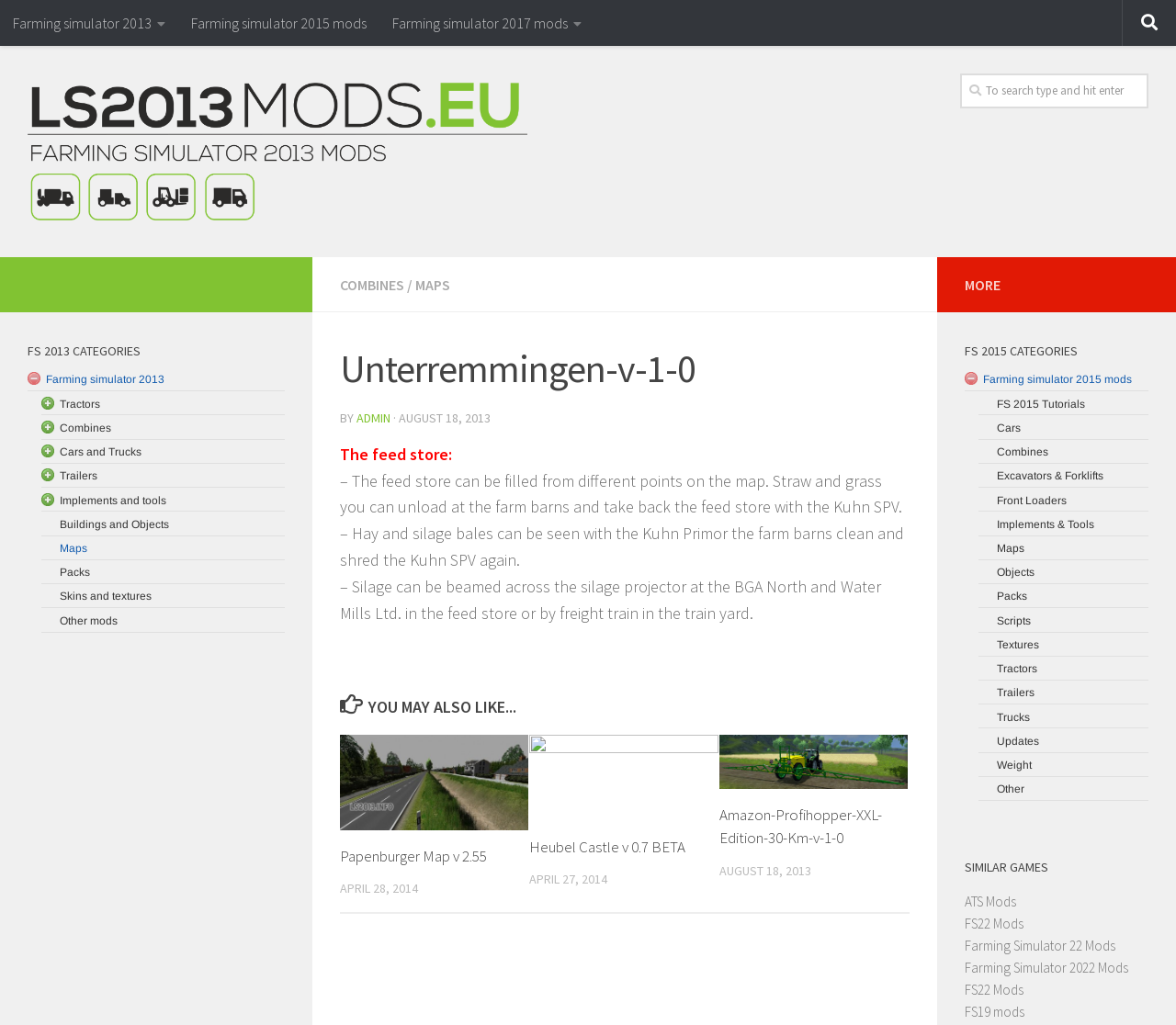Locate the coordinates of the bounding box for the clickable region that fulfills this instruction: "Explore Papenburger Map v 2.55".

[0.289, 0.717, 0.45, 0.81]